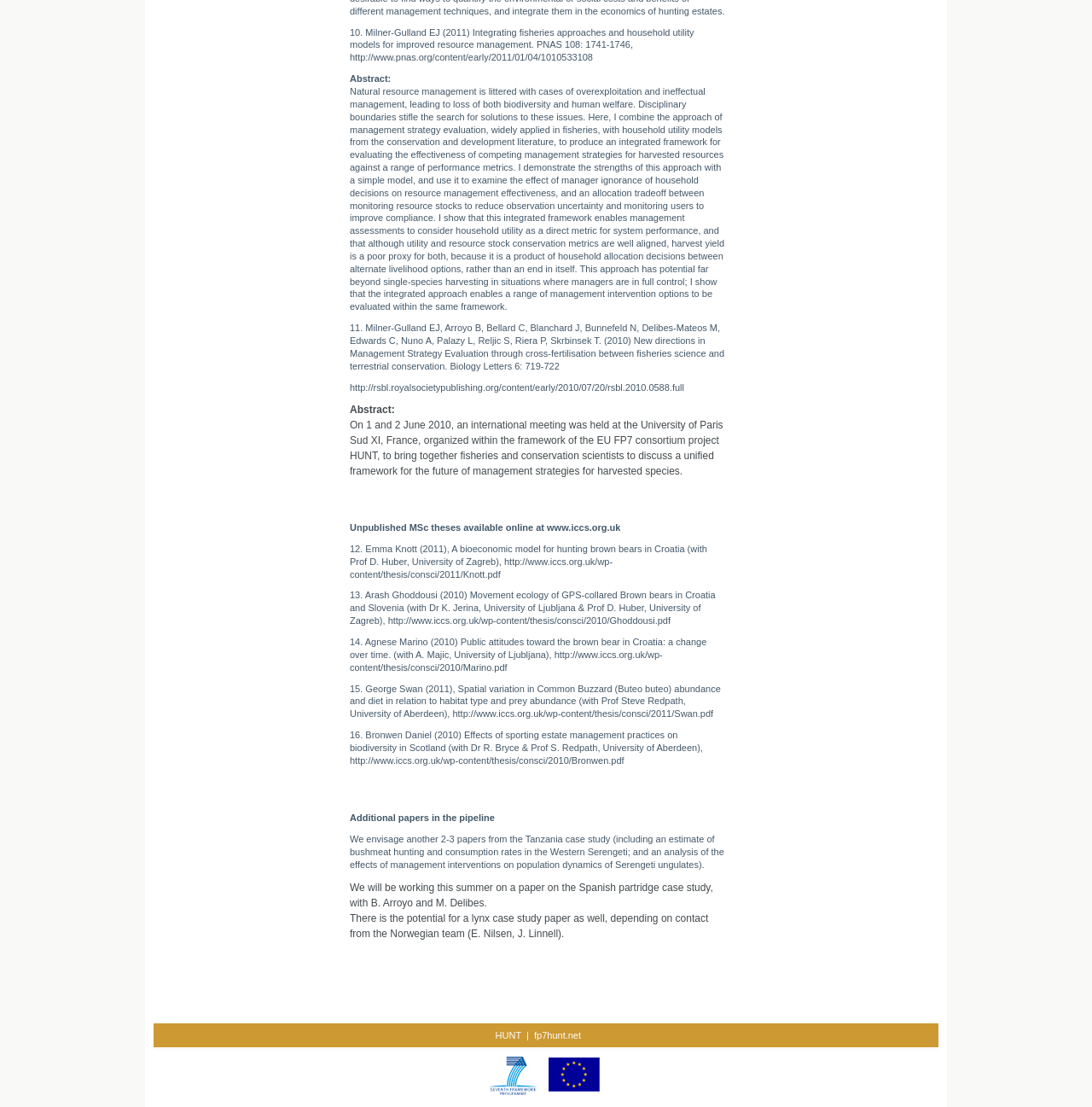Provide a short answer to the following question with just one word or phrase: What is the title of the first paper?

10. Milner-Gulland EJ (2011)